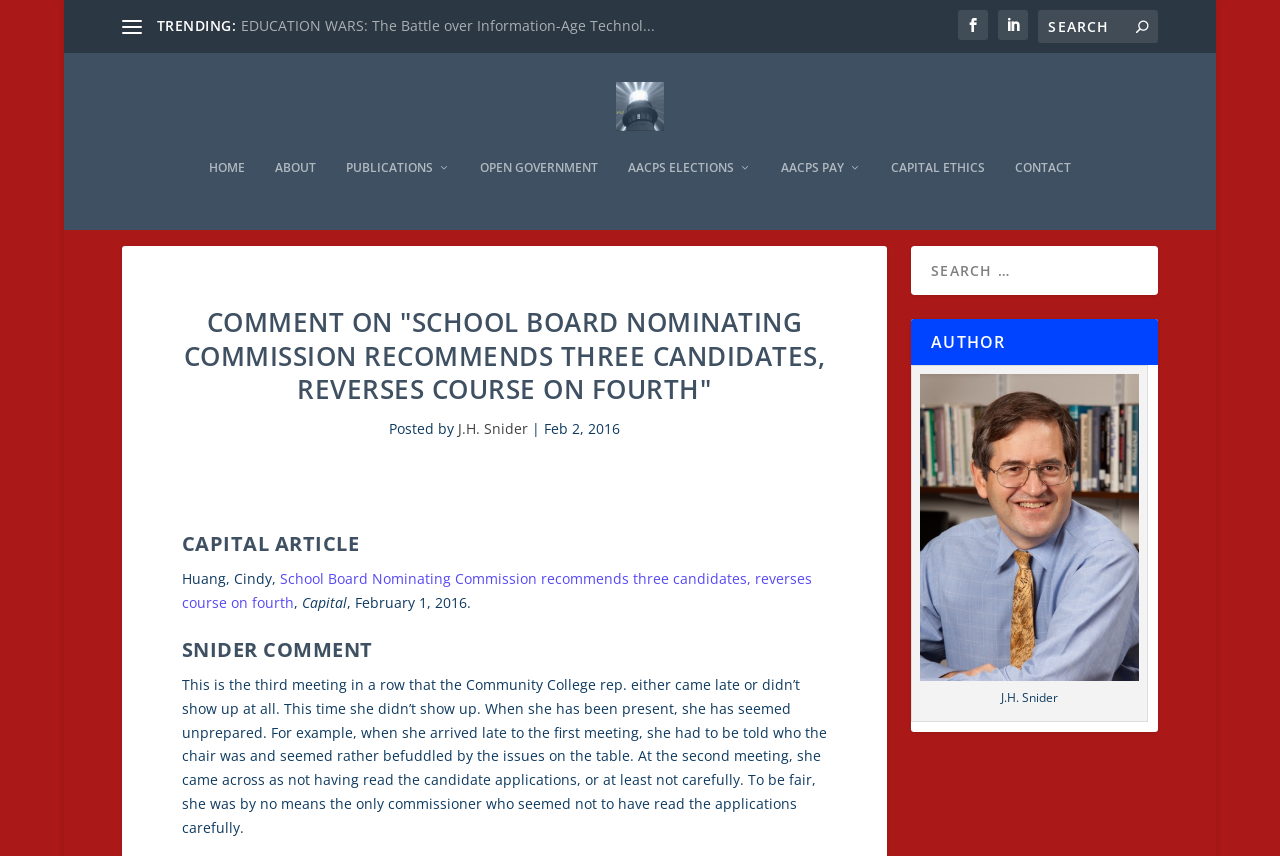Generate a comprehensive caption for the webpage you are viewing.

The webpage appears to be an article or blog post on the eLighthouse.info website. At the top, there is a navigation menu with links to various sections, including "HOME", "ABOUT", "PUBLICATIONS", and others. Below the navigation menu, there is a heading that reads "COMMENT ON 'SCHOOL BOARD NOMINATING COMMISSION RECOMMENDS THREE CANDIDATES, REVERSES COURSE ON FOURTH'".

The article itself is divided into sections, with headings such as "CAPITAL ARTICLE" and "SNIDER COMMENT". The "CAPITAL ARTICLE" section appears to be the main content of the article, with text that reads "Huang, Cindy, School Board Nominating Commission recommends three candidates, reverses course on fourth Capital, February 1, 2016." The "SNIDER COMMENT" section appears to be a comment or response to the article, with text that reads "Posted by J.H. Snider | Feb 2, 2016".

There are also several links and icons scattered throughout the page, including social media icons and a search bar at the top right corner. The search bar is accompanied by a button with a magnifying glass icon. Additionally, there is an image of the eLighthouse.info logo at the top left corner of the page.

Overall, the webpage appears to be a blog post or article with a clear structure and organization, featuring a main article and a comment or response section.